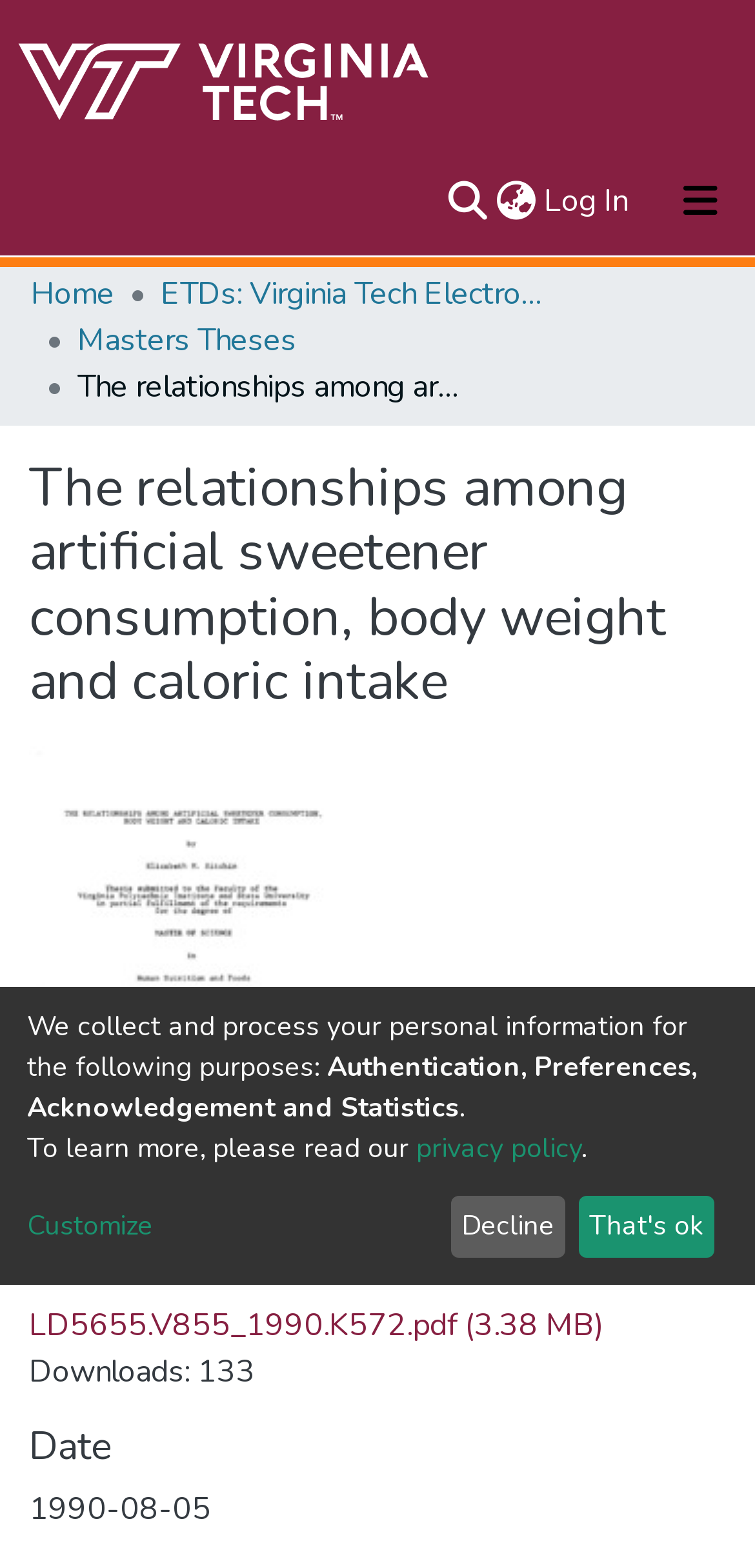Determine the bounding box coordinates for the element that should be clicked to follow this instruction: "Toggle navigation". The coordinates should be given as four float numbers between 0 and 1, in the format [left, top, right, bottom].

[0.856, 0.104, 1.0, 0.153]